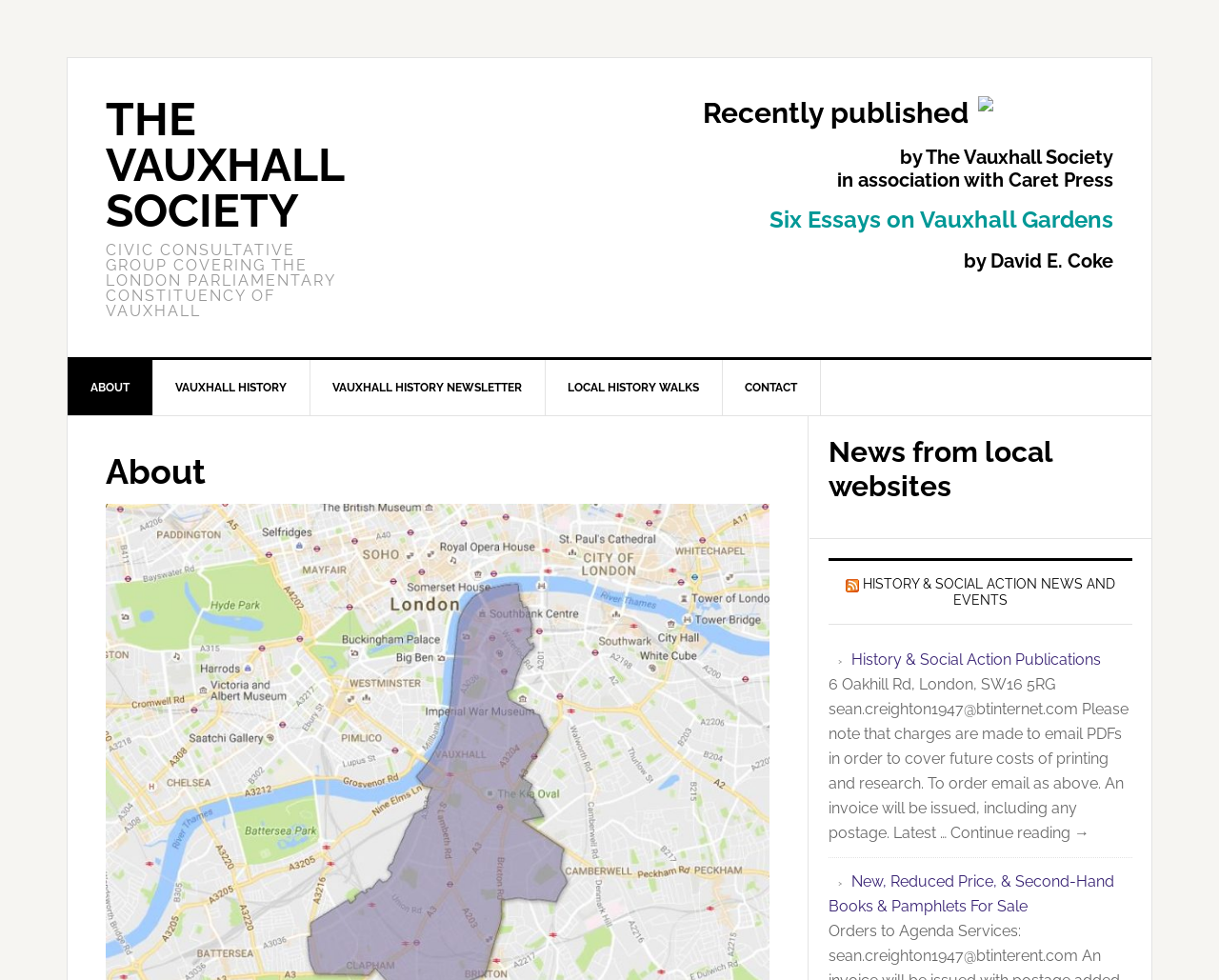Please identify the bounding box coordinates of the element that needs to be clicked to perform the following instruction: "Browse 'History & Social Action Publications'".

[0.698, 0.663, 0.903, 0.682]